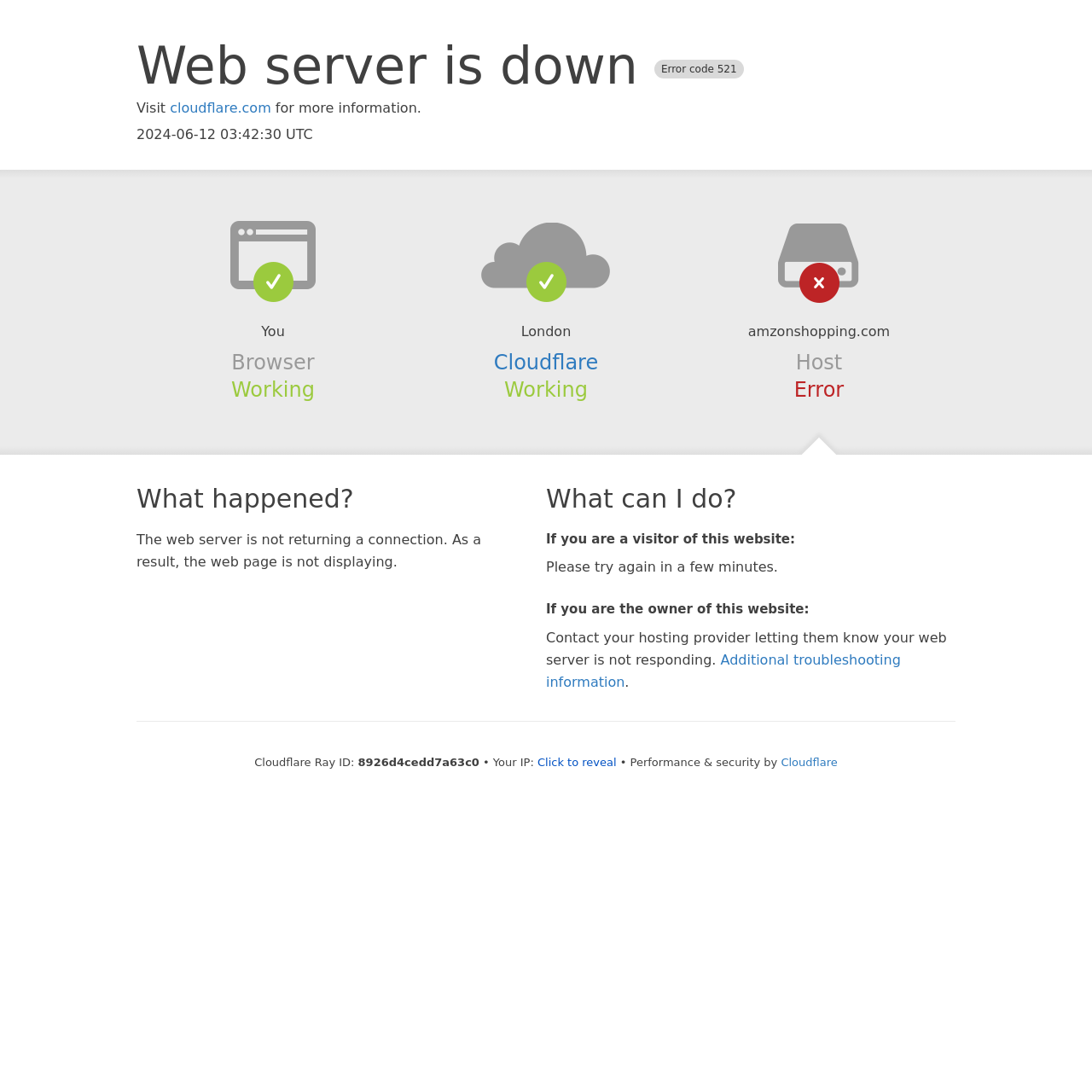Give a one-word or one-phrase response to the question: 
What is the error code?

521